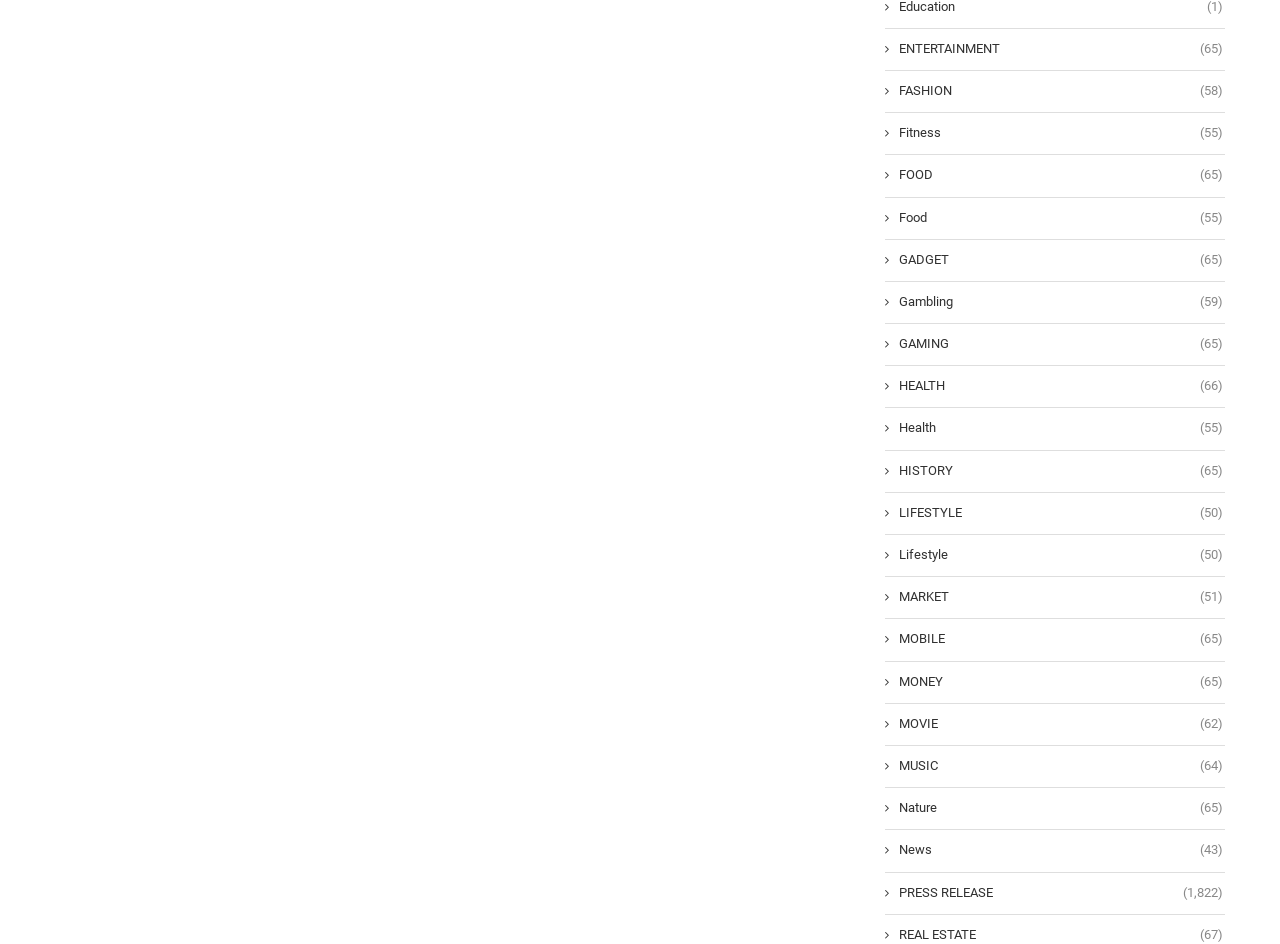With reference to the image, please provide a detailed answer to the following question: What is the category below FOOD?

By analyzing the vertical positions of the elements based on their y1, y2 coordinates, I found that the element ' FOOD (55)' is above the element ' GADGET (65)', indicating that GADGET is the category below FOOD.